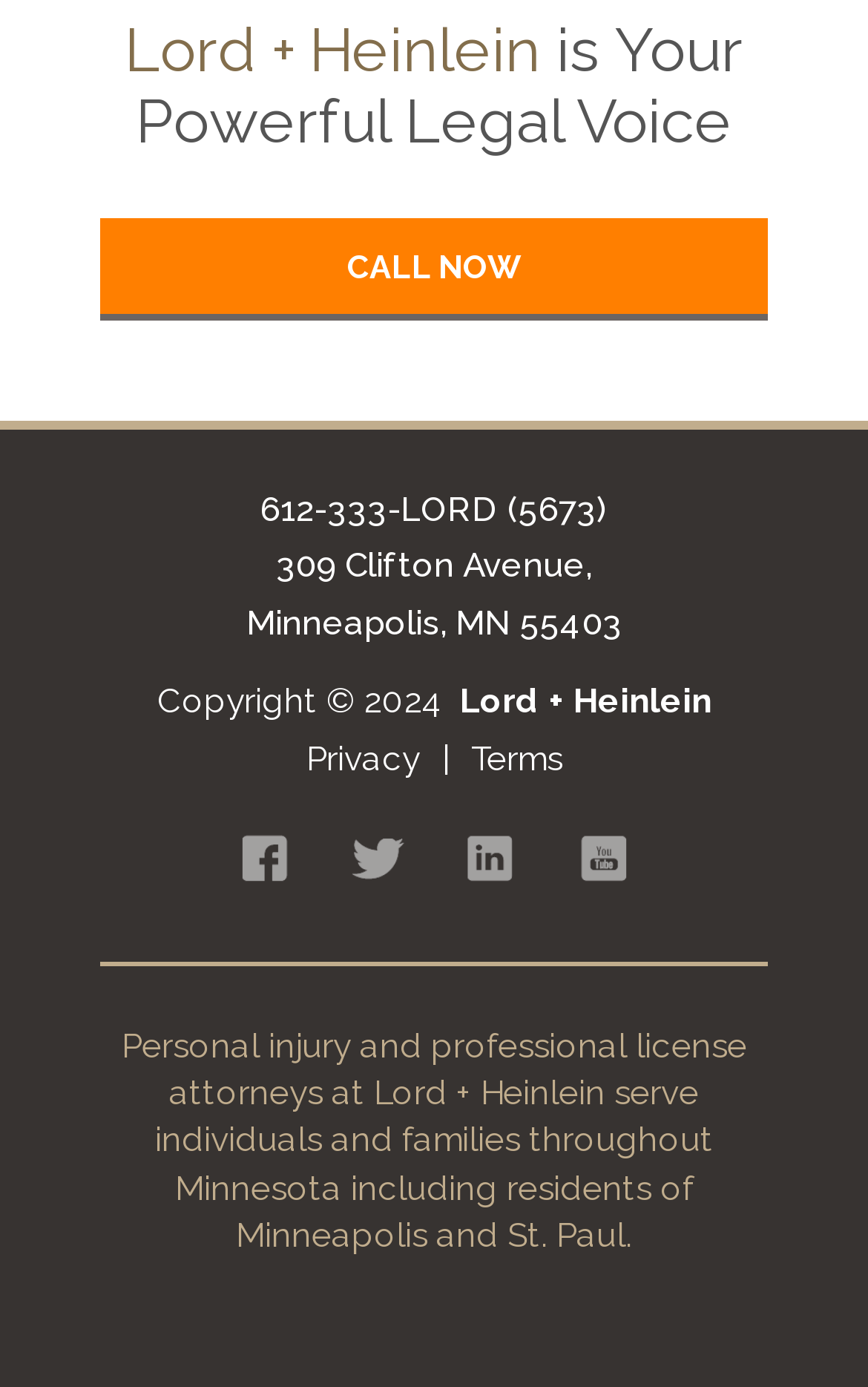Find and provide the bounding box coordinates for the UI element described with: "aria-label="Linked In Page"".

[0.5, 0.582, 0.631, 0.66]